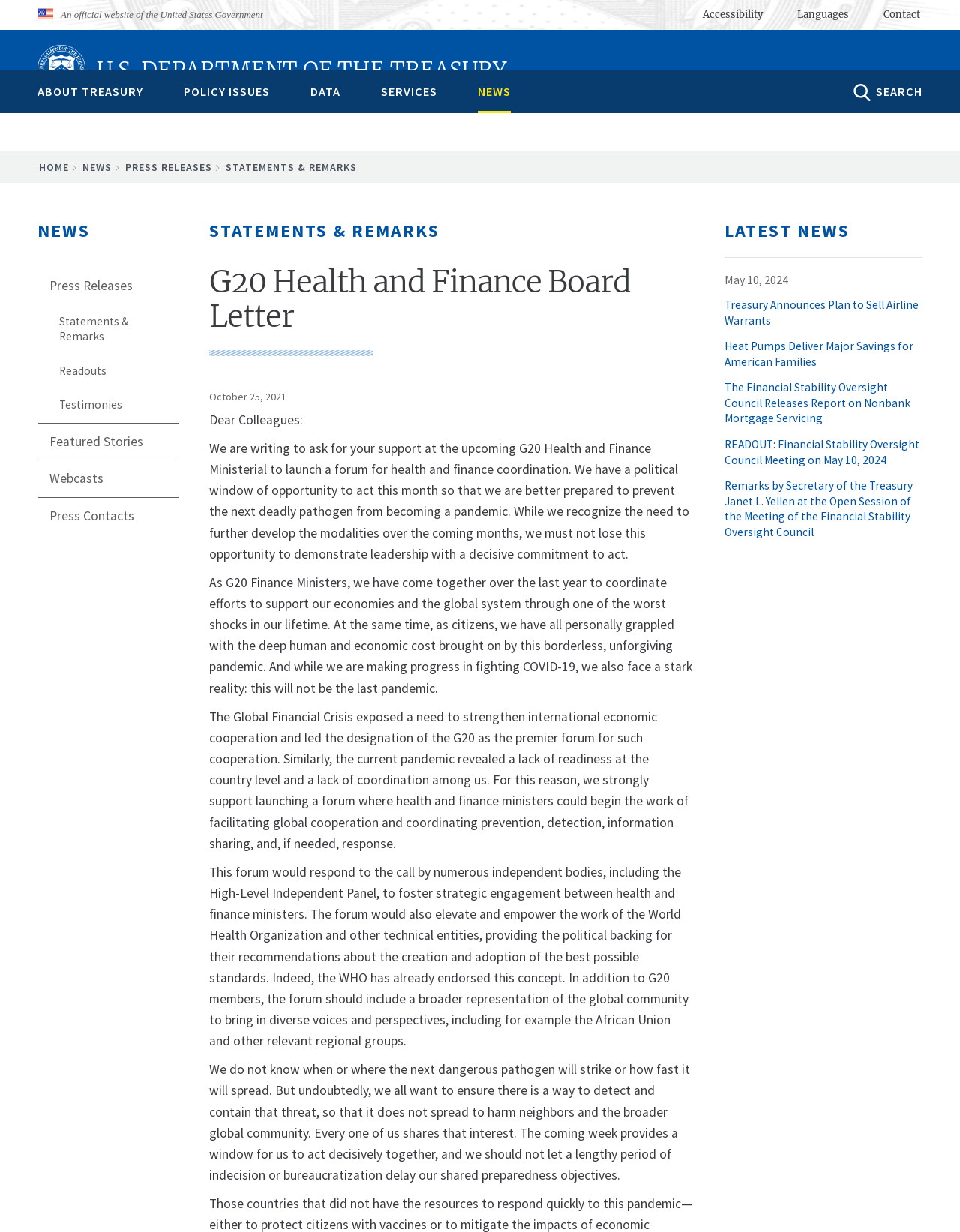Answer the following in one word or a short phrase: 
What is the title of the first news item in the LATEST NEWS section?

Treasury Announces Plan to Sell Airline Warrants